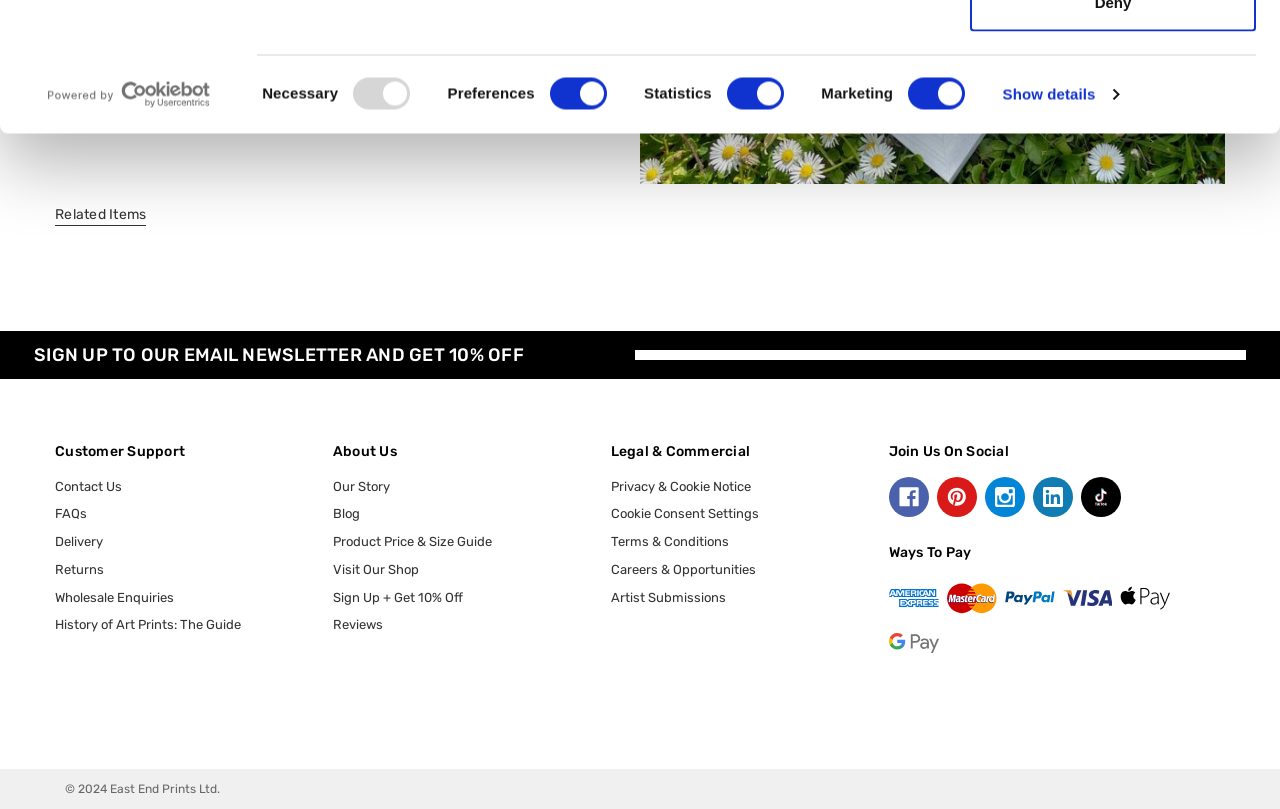Predict the bounding box for the UI component with the following description: "Product Price & Size Guide".

[0.26, 0.66, 0.384, 0.679]